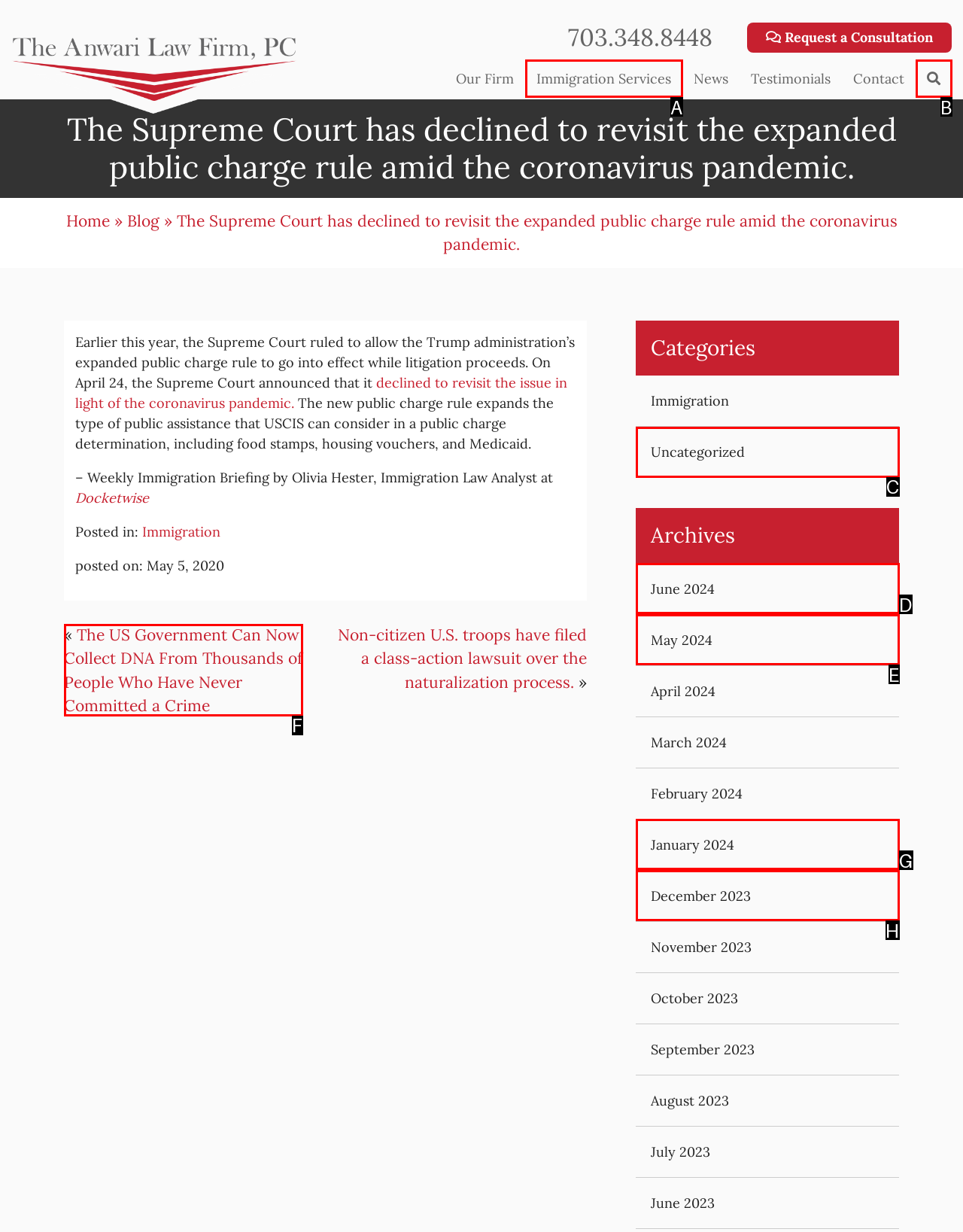Tell me which one HTML element best matches the description: June 2024
Answer with the option's letter from the given choices directly.

D